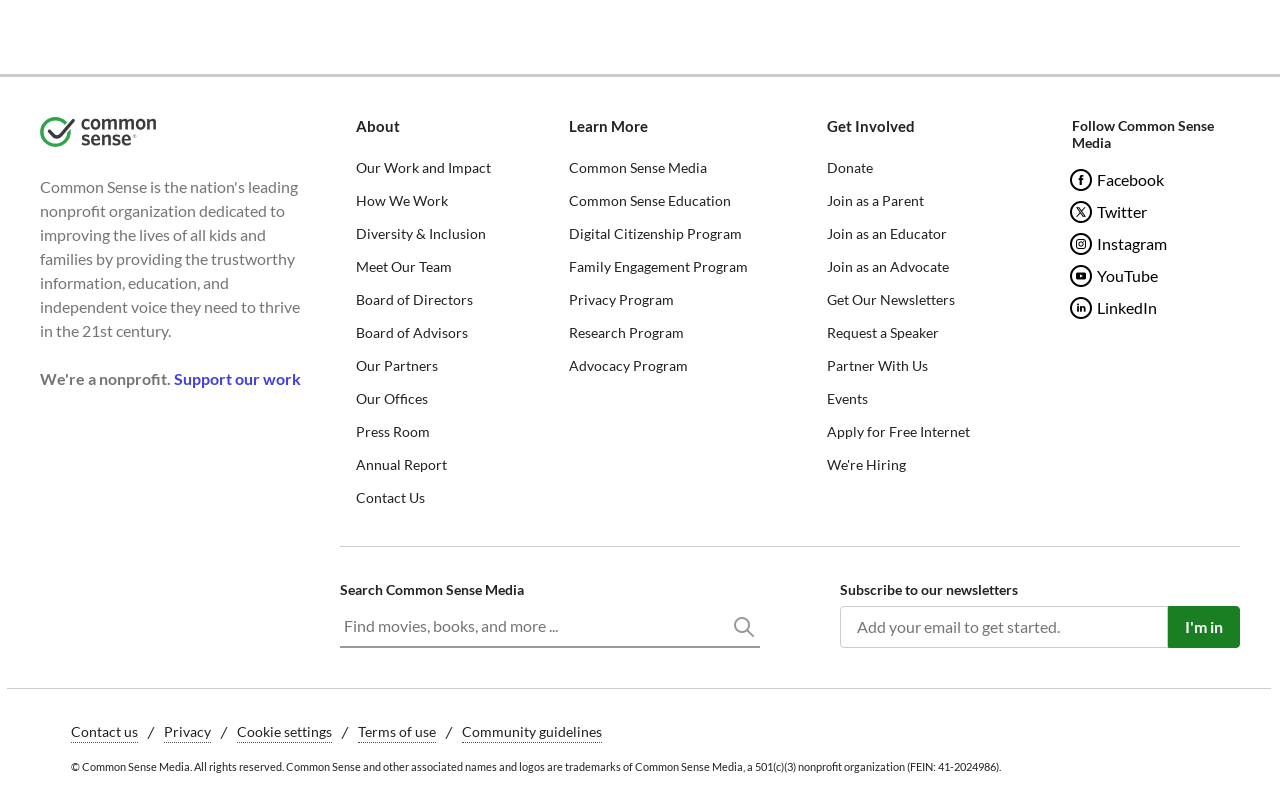Please determine the bounding box coordinates of the section I need to click to accomplish this instruction: "Search Common Sense Media".

[0.266, 0.75, 0.594, 0.802]